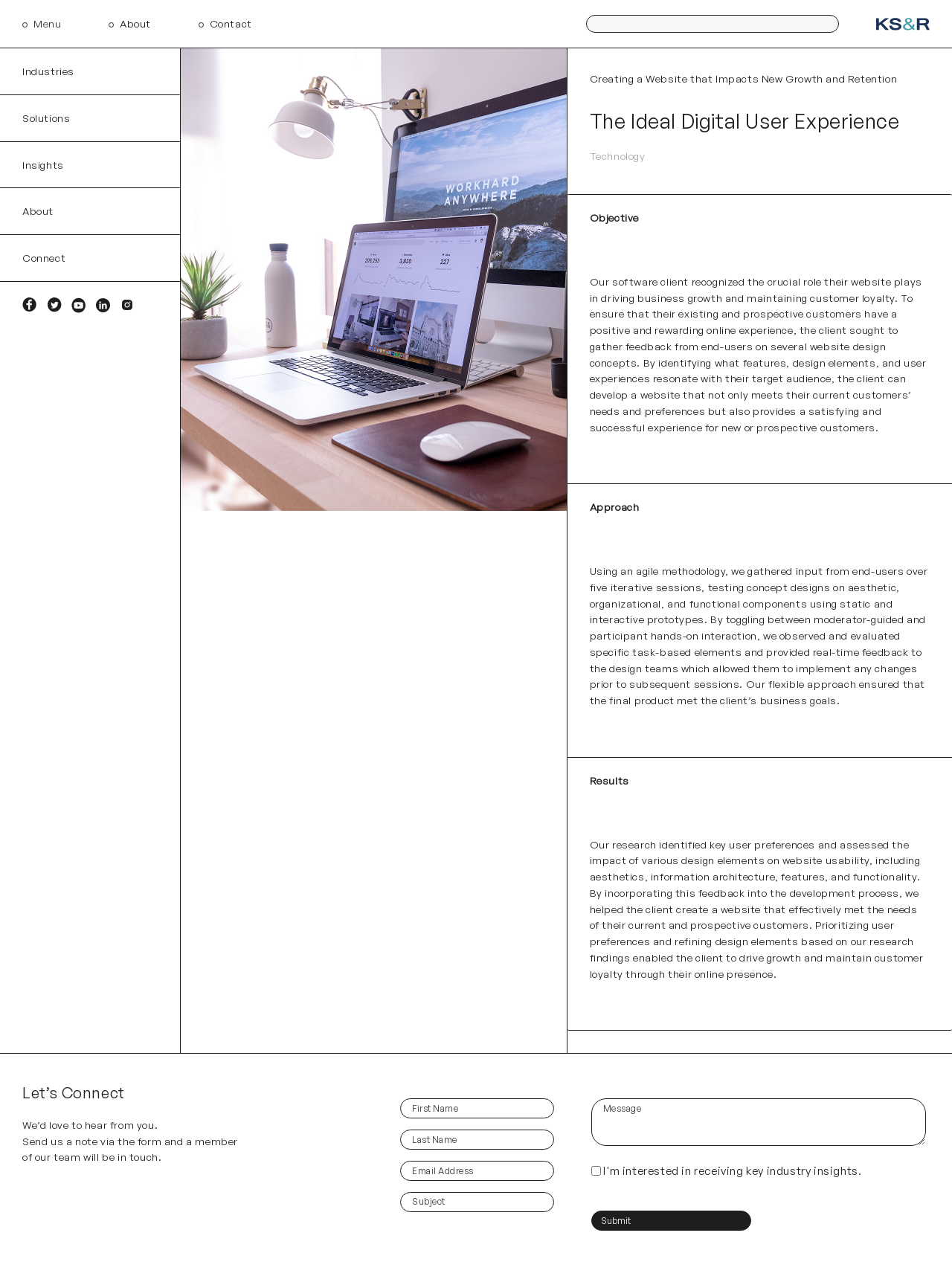Please provide a detailed answer to the question below based on the screenshot: 
How many social media links are there?

There are five social media links at the bottom of the webpage, which are Facebook, Twitter, YouTube, LinkedIn, and Instagram.